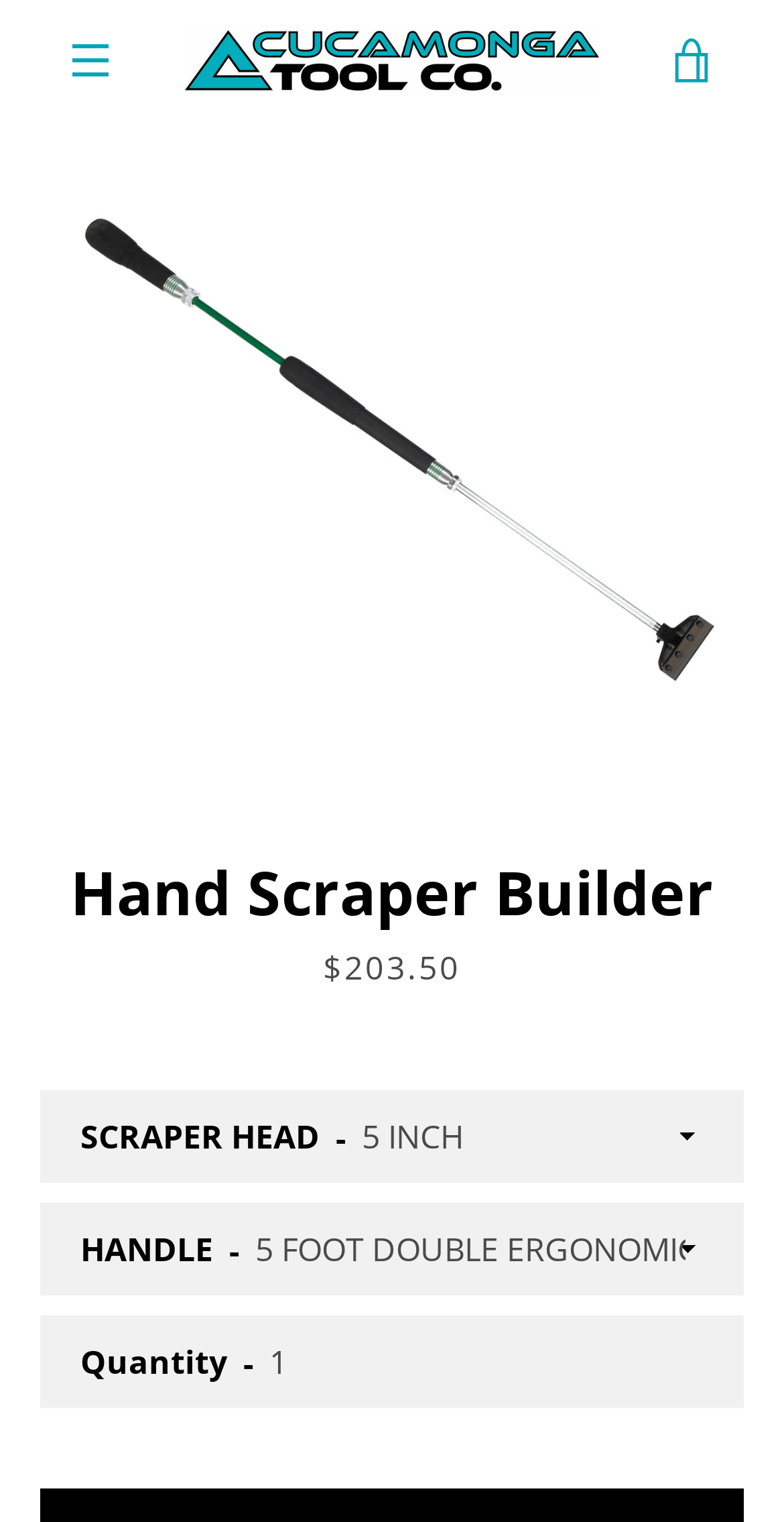Using the element description Cucamonga Tool Co, predict the bounding box coordinates for the UI element. Provide the coordinates in (top-left x, top-left y, bottom-right x, bottom-right y) format with values ranging from 0 to 1.

[0.486, 0.652, 0.753, 0.672]